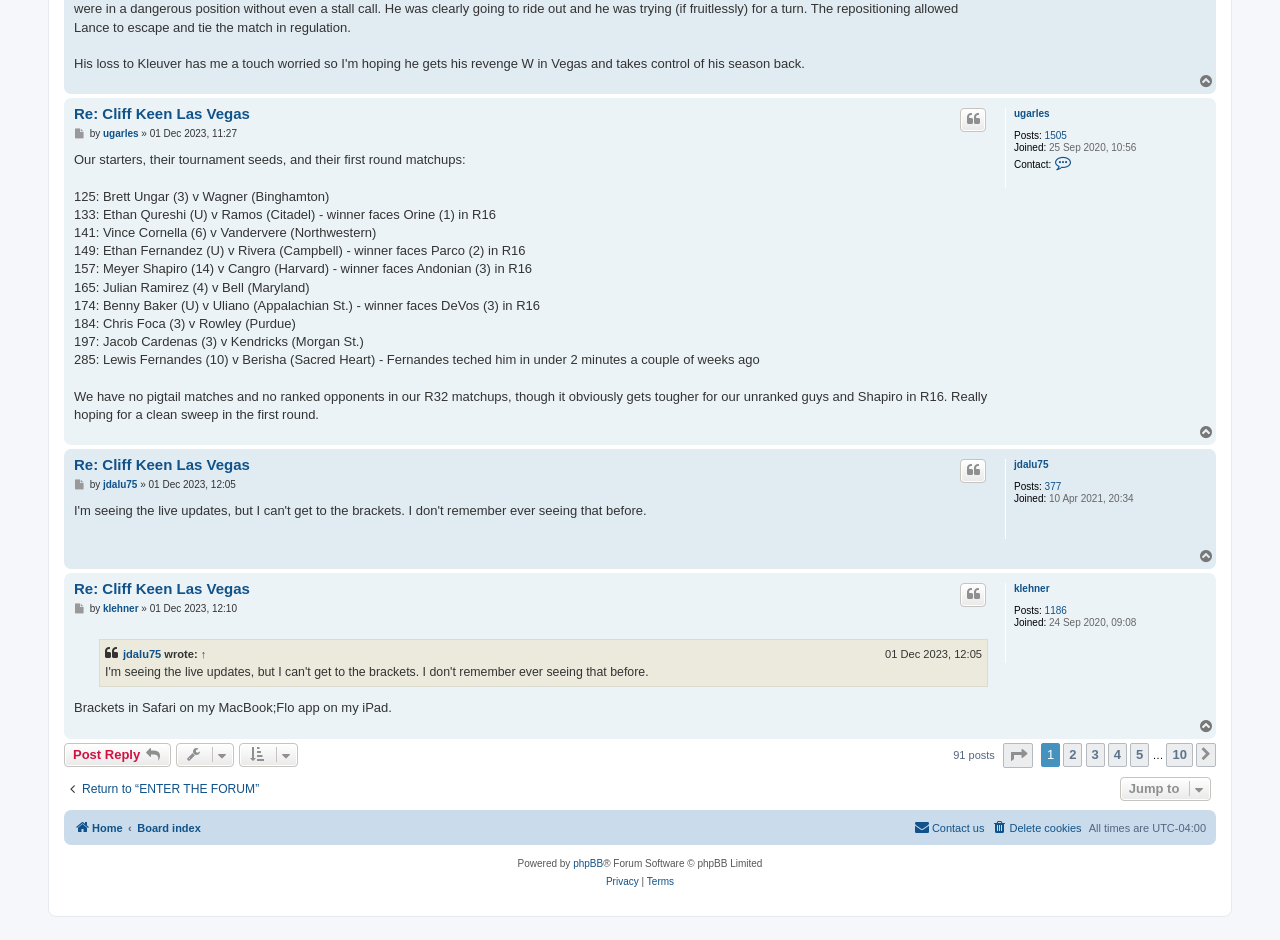Find the bounding box coordinates corresponding to the UI element with the description: "Privacy | Terms". The coordinates should be formatted as [left, top, right, bottom], with values as floats between 0 and 1.

[0.058, 0.929, 0.942, 0.948]